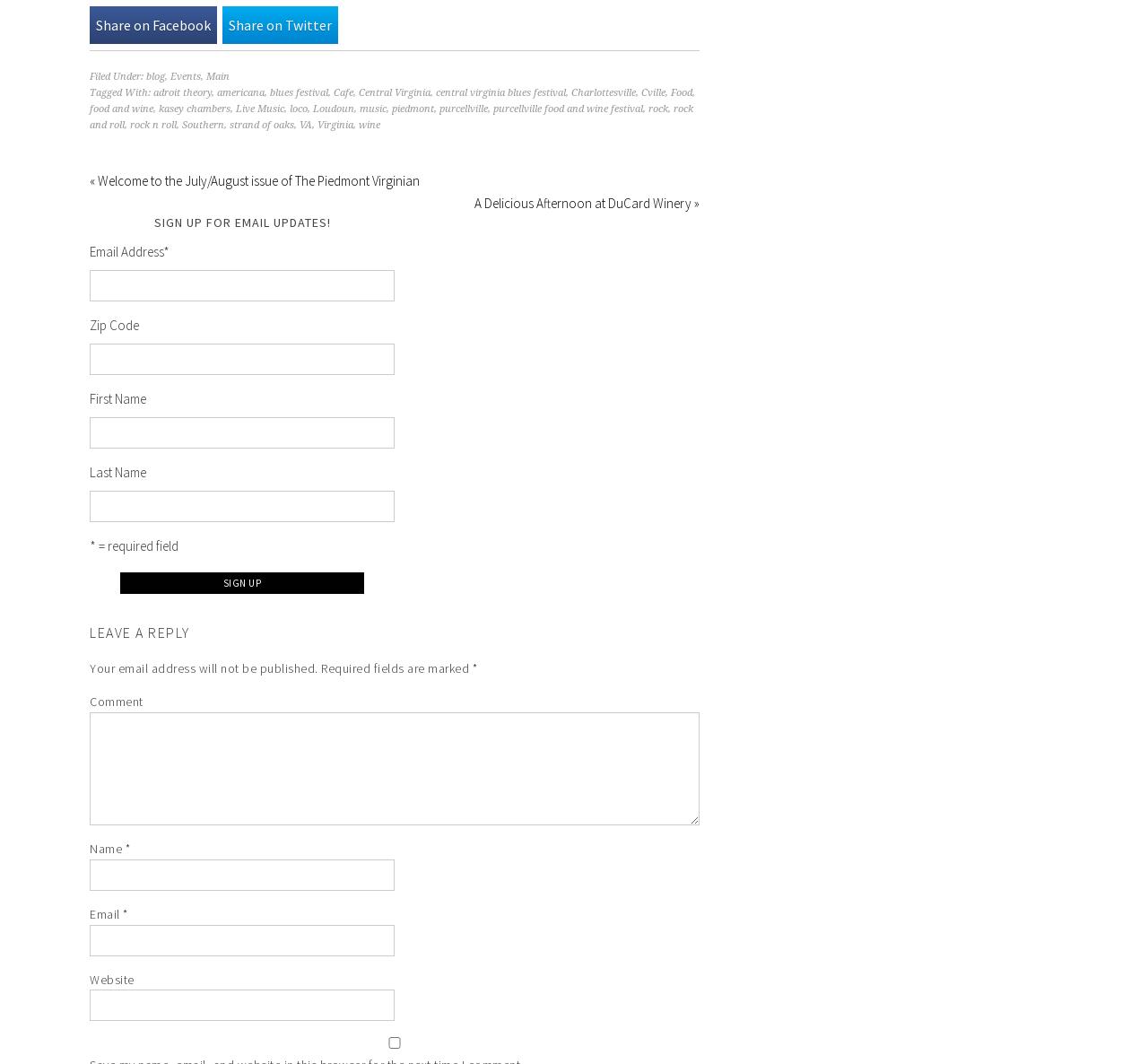Answer the question using only one word or a concise phrase: What is the category of the tags listed in the footer?

Event and location tags